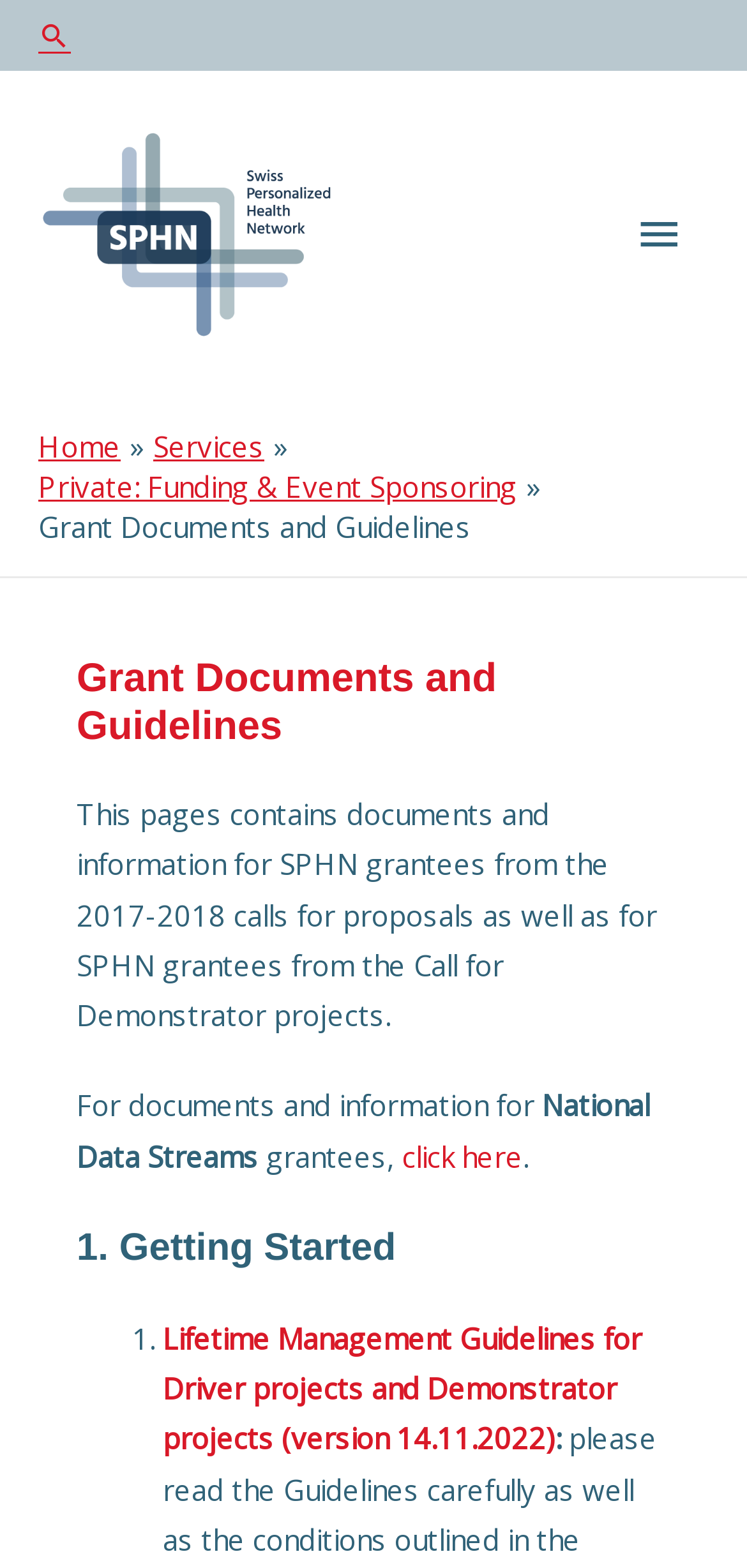Locate the bounding box coordinates of the clickable area needed to fulfill the instruction: "Open the main menu".

[0.817, 0.117, 0.949, 0.182]